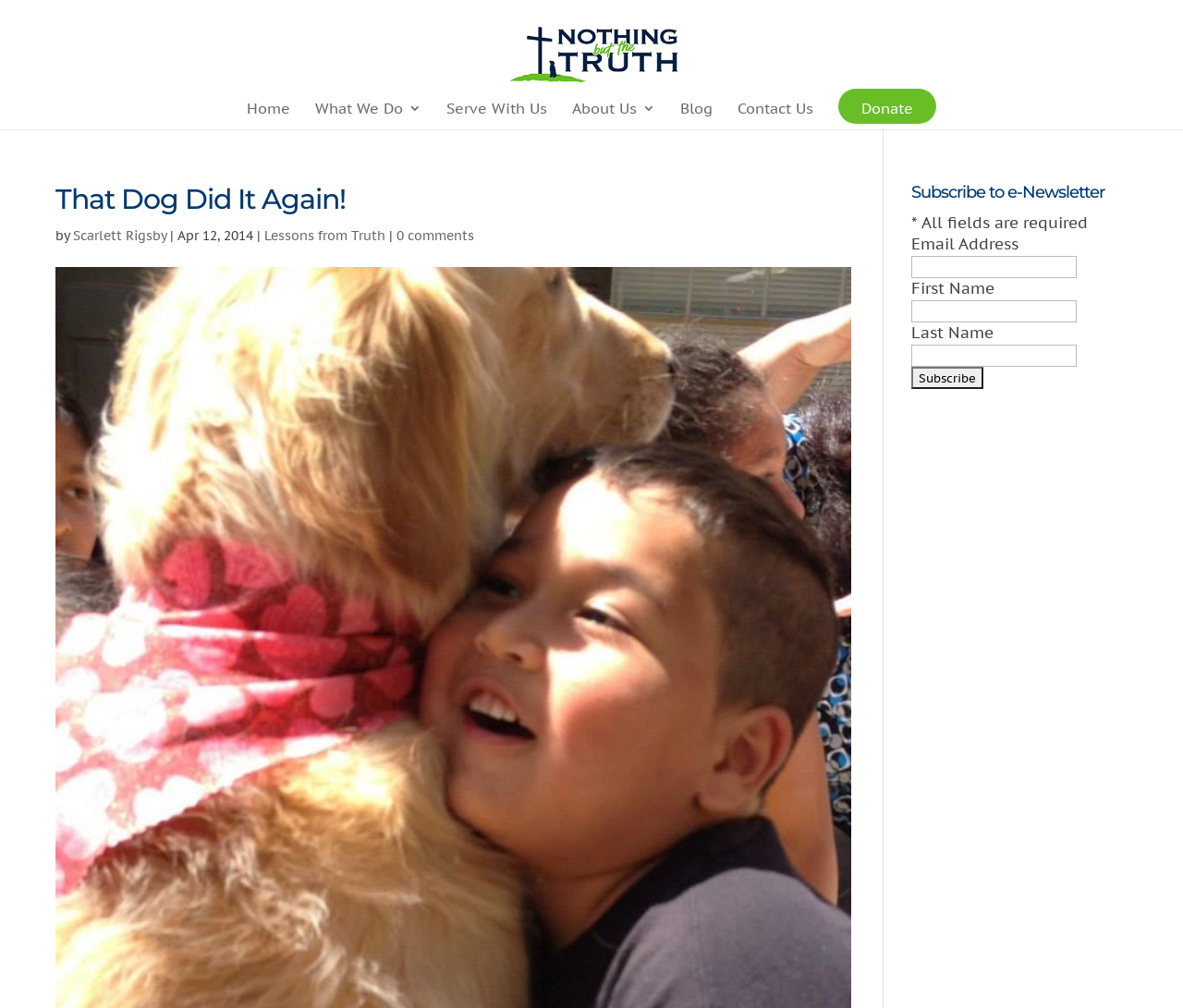Pinpoint the bounding box coordinates of the clickable area needed to execute the instruction: "Enter email address". The coordinates should be specified as four float numbers between 0 and 1, i.e., [left, top, right, bottom].

[0.77, 0.254, 0.91, 0.276]